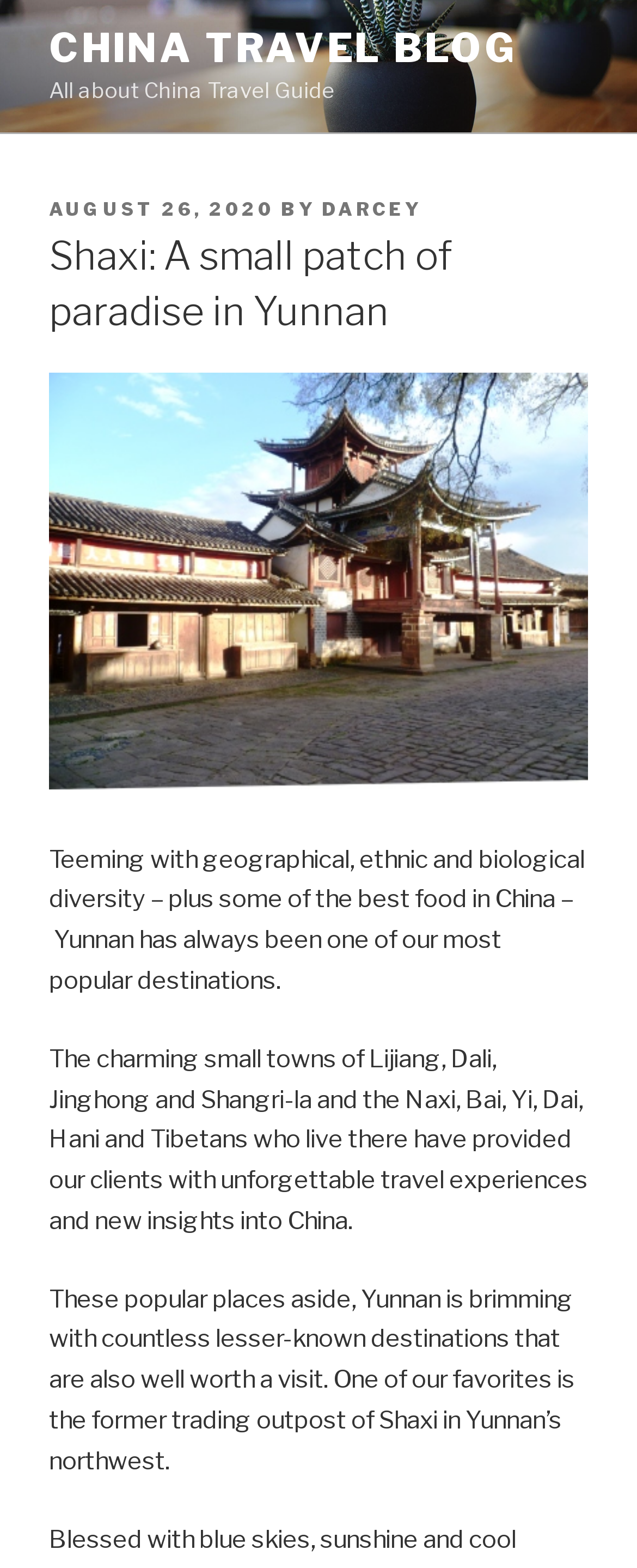Using the description: "China Travel Blog", identify the bounding box of the corresponding UI element in the screenshot.

[0.077, 0.016, 0.812, 0.046]